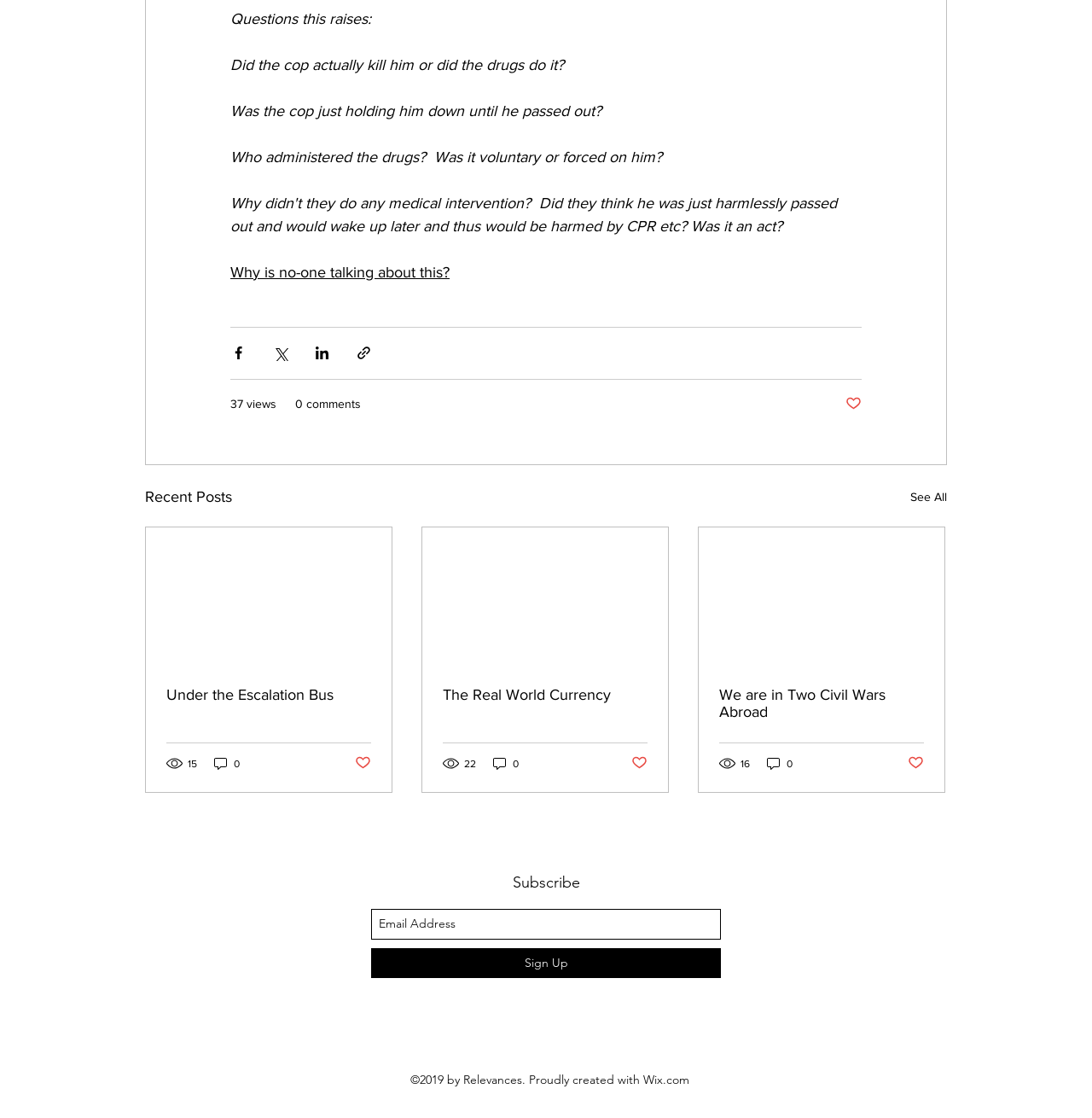What is the text of the first question raised?
Please use the image to deliver a detailed and complete answer.

The first question raised is 'Did the cop actually kill him or did the drugs do it?', which is a StaticText element with a bounding box at [0.211, 0.05, 0.524, 0.065].